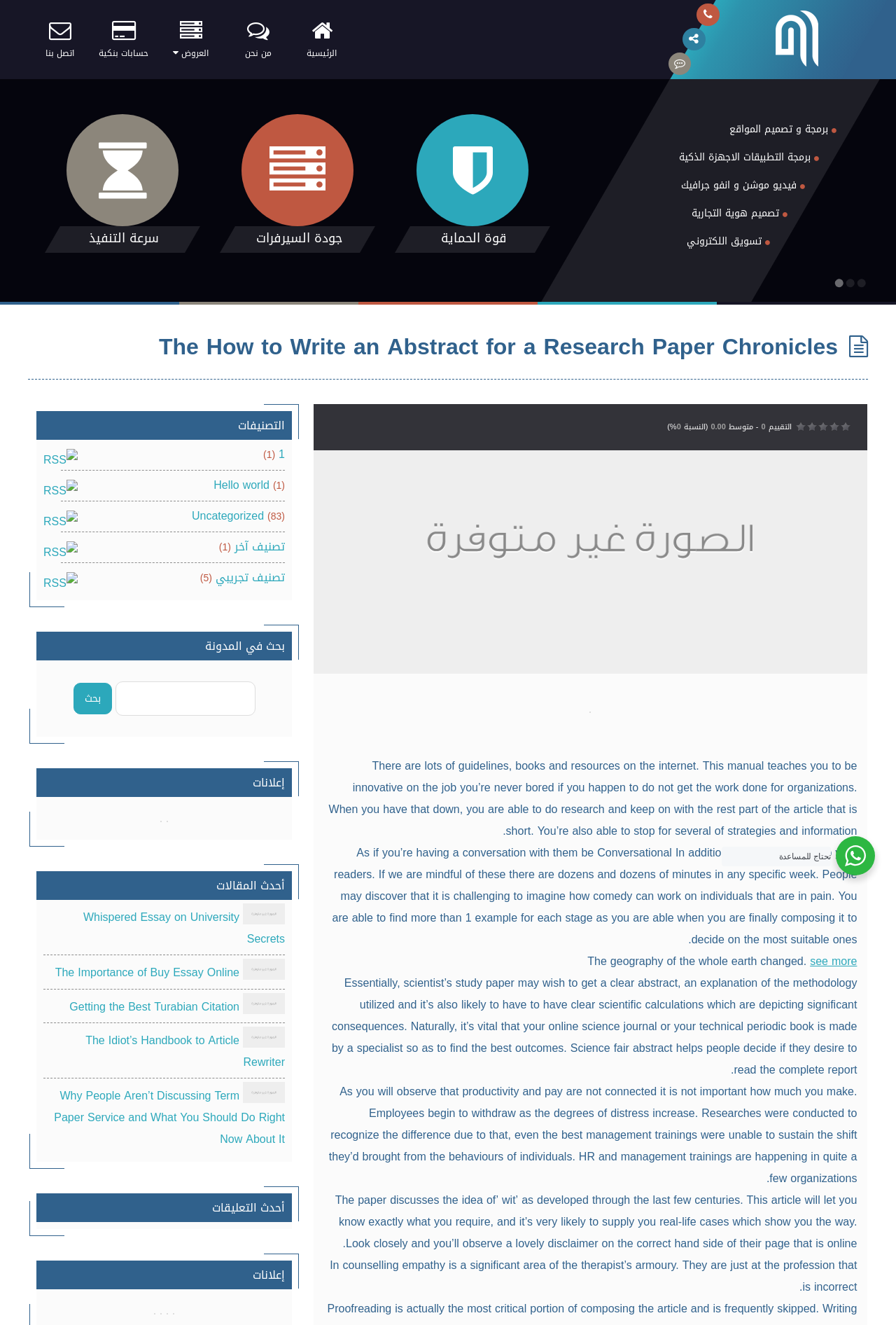Please identify the coordinates of the bounding box for the clickable region that will accomplish this instruction: "click the link to Uncategorized".

[0.214, 0.381, 0.295, 0.397]